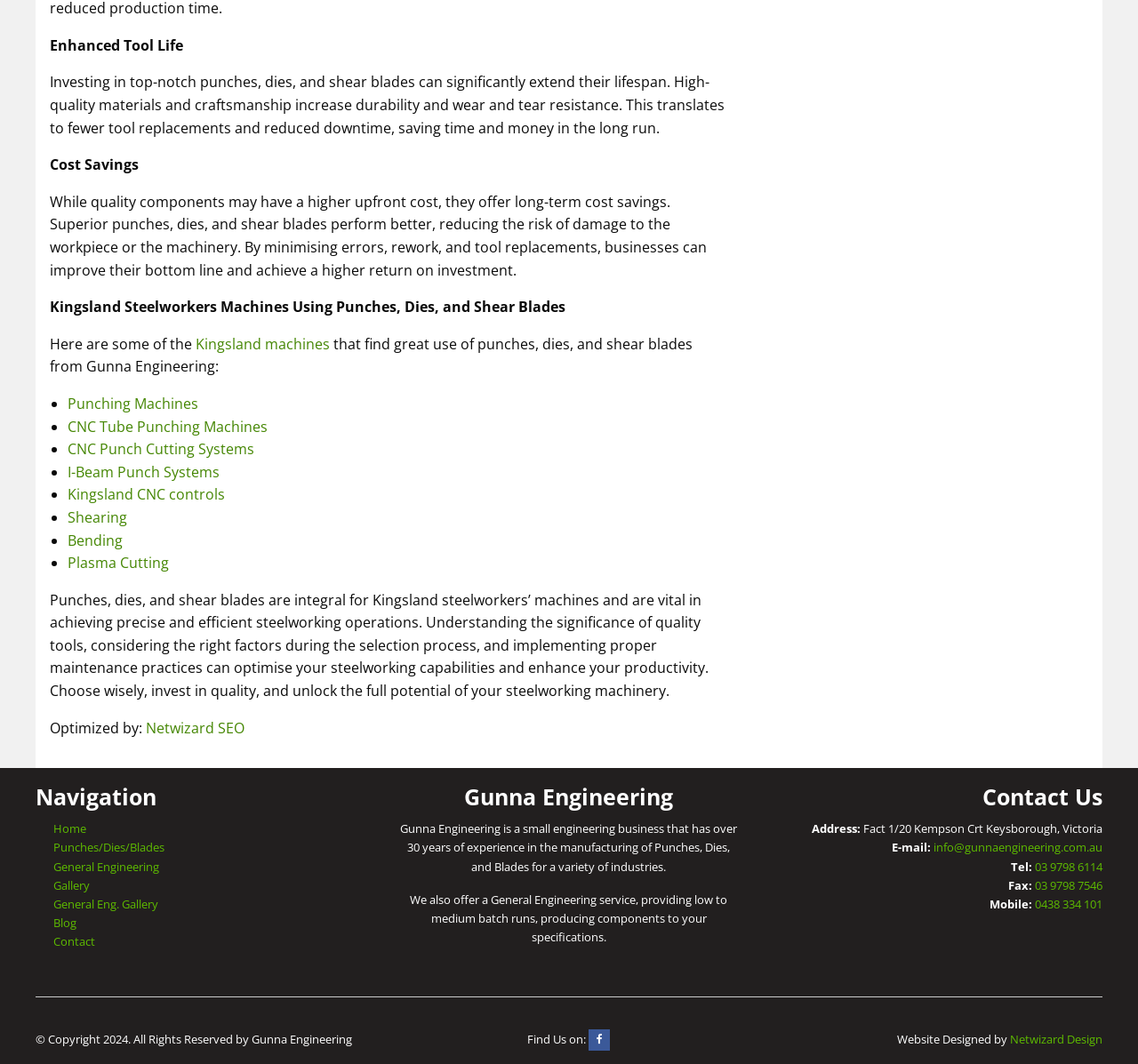Locate the bounding box of the UI element with the following description: "General Eng. Gallery".

[0.047, 0.842, 0.139, 0.857]